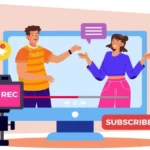Compose a detailed narrative for the image.

The image depicts a dynamic scene of two animated characters engaged in vibrant conversation within a video recording setup. The setting includes a large computer screen displaying the two individuals, a male and a female, who are animatedly gesturing as they communicate. On the left side, a camera symbolizes the recording process, with a visible "REC" indicator, emphasizing that this is a live or recorded interaction. 

The right side of the screen features a prominent "SUBSCRIBE" button, suggesting that this video is intended for an online platform, encouraging viewers to subscribe for more content. Above the characters, speech bubbles are present, hinting at an engaging dialogue or commentary being shared. The overall color palette is bright and cheerful, conveying a modern and inviting atmosphere, ideal for content related to entertainment or digital interaction, particularly in the realm of video marketing and social media.